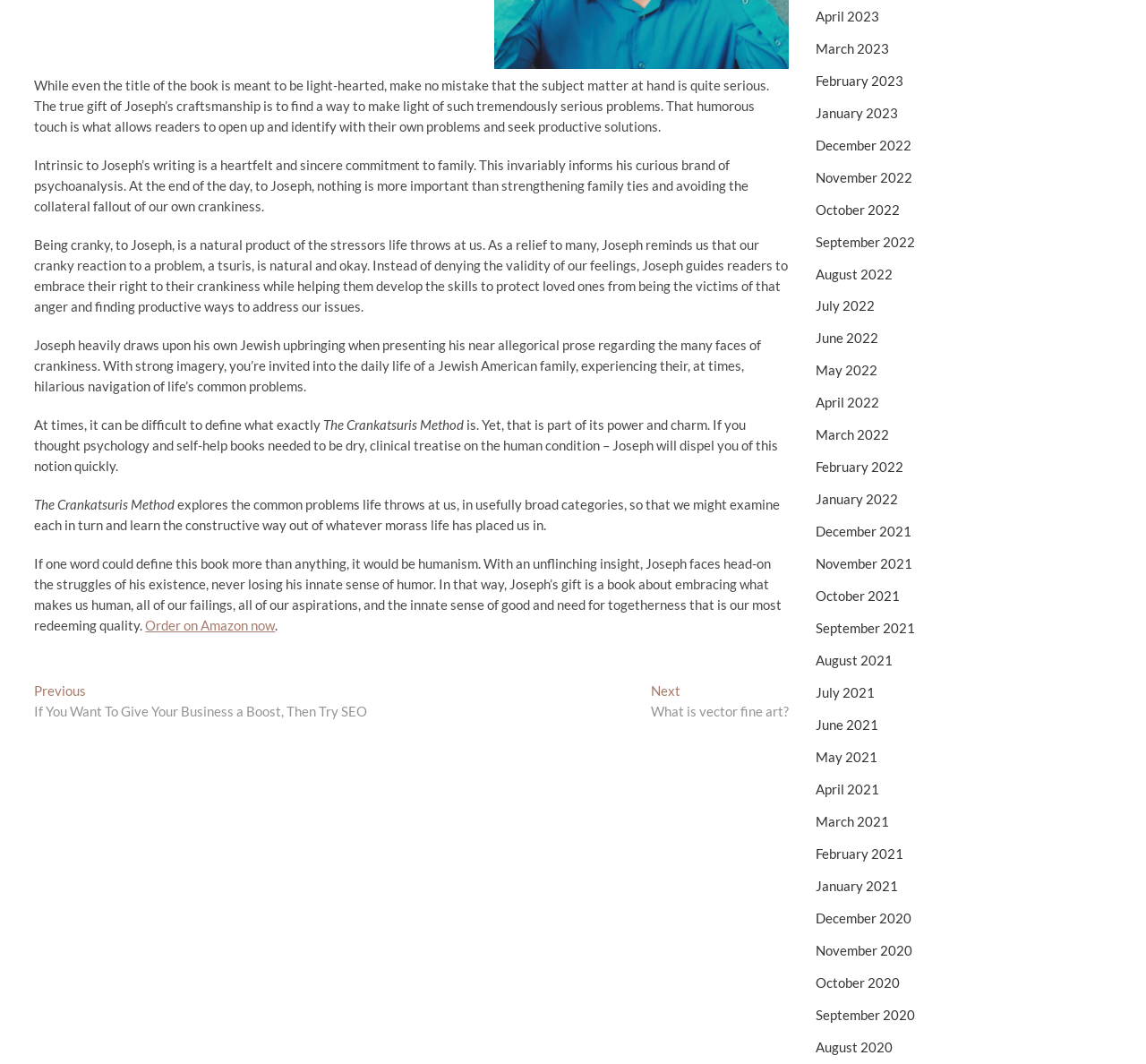Extract the bounding box coordinates for the UI element described by the text: "July 2022". The coordinates should be in the form of [left, top, right, bottom] with values between 0 and 1.

[0.711, 0.28, 0.763, 0.295]